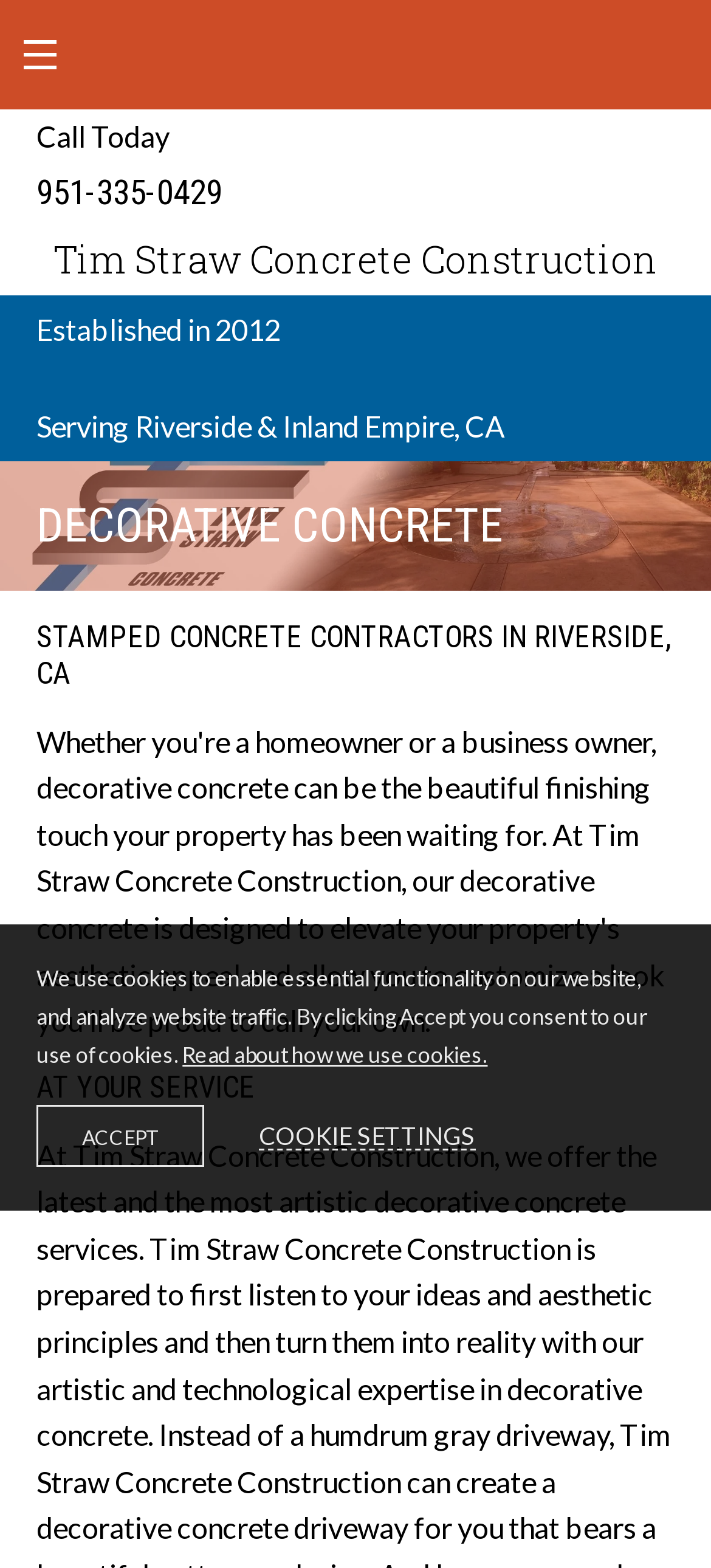Using the given description, provide the bounding box coordinates formatted as (top-left x, top-left y, bottom-right x, bottom-right y), with all values being floating point numbers between 0 and 1. Description: Tim Straw Concrete Construction

[0.074, 0.149, 0.926, 0.183]